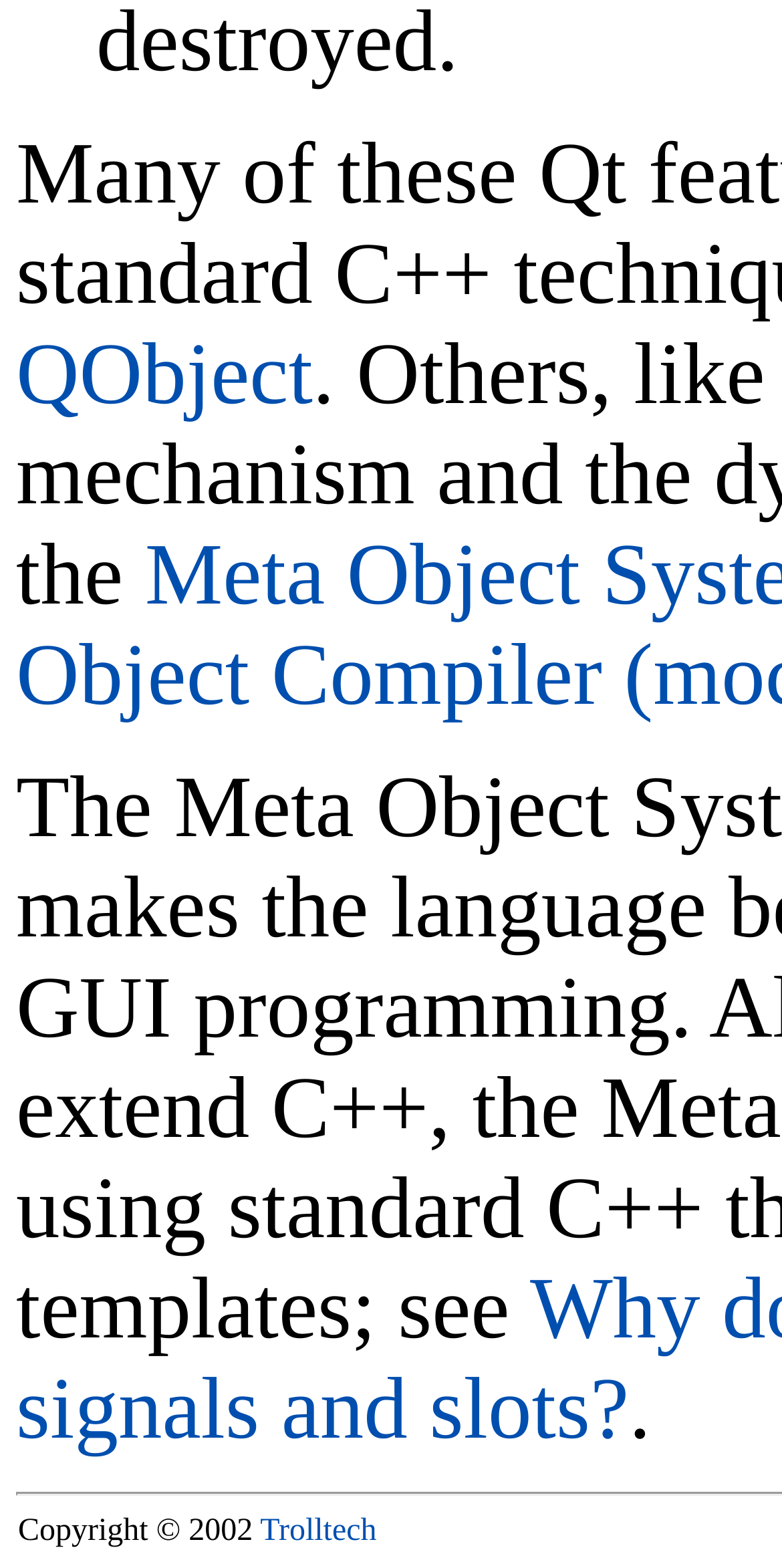Determine the bounding box coordinates for the HTML element described here: "QObject".

[0.021, 0.208, 0.4, 0.27]